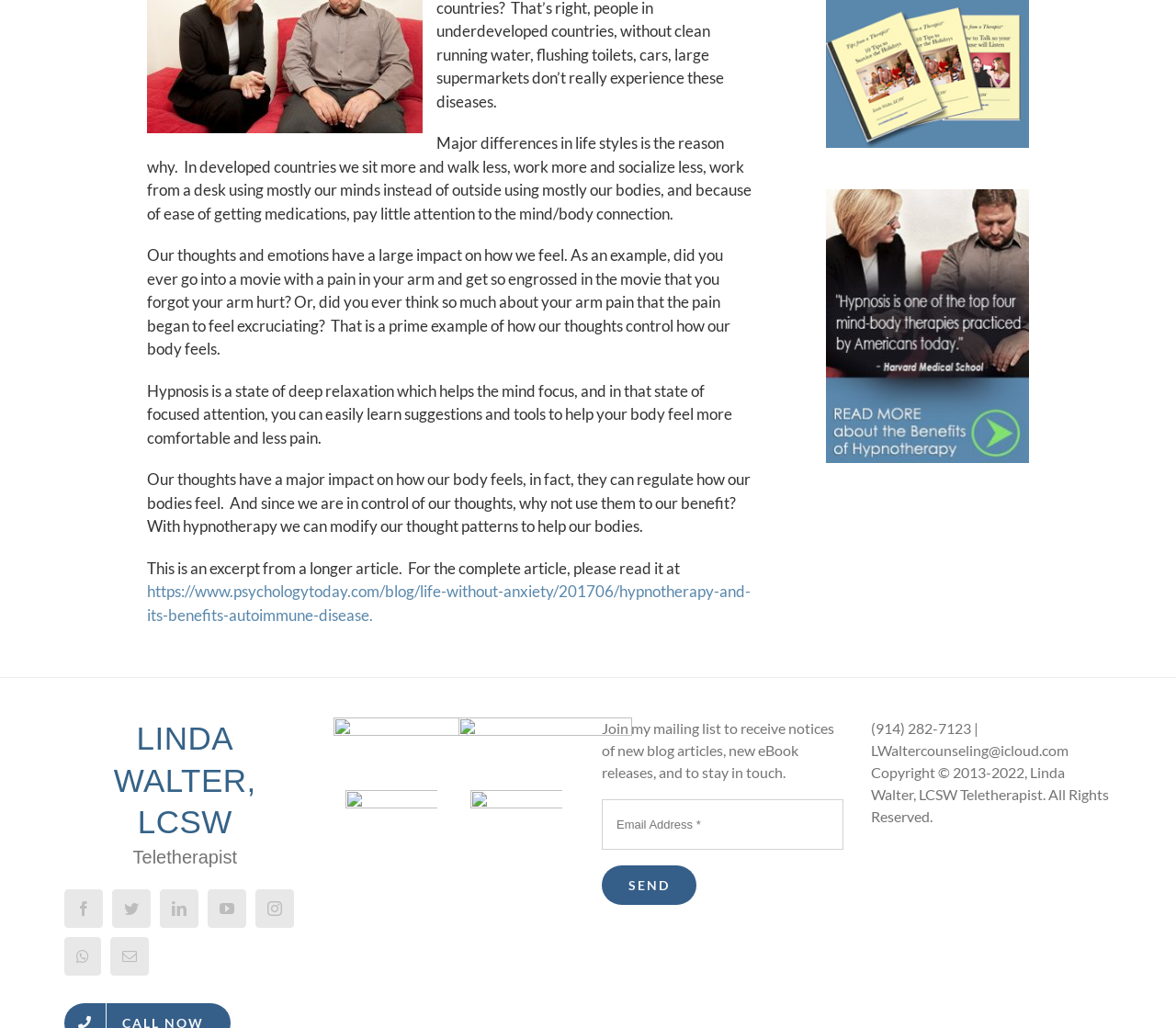From the webpage screenshot, identify the region described by aria-label="verification". Provide the bounding box coordinates as (top-left x, top-left y, bottom-right x, bottom-right y), with each value being a floating point number between 0 and 1.

[0.283, 0.7, 0.397, 0.719]